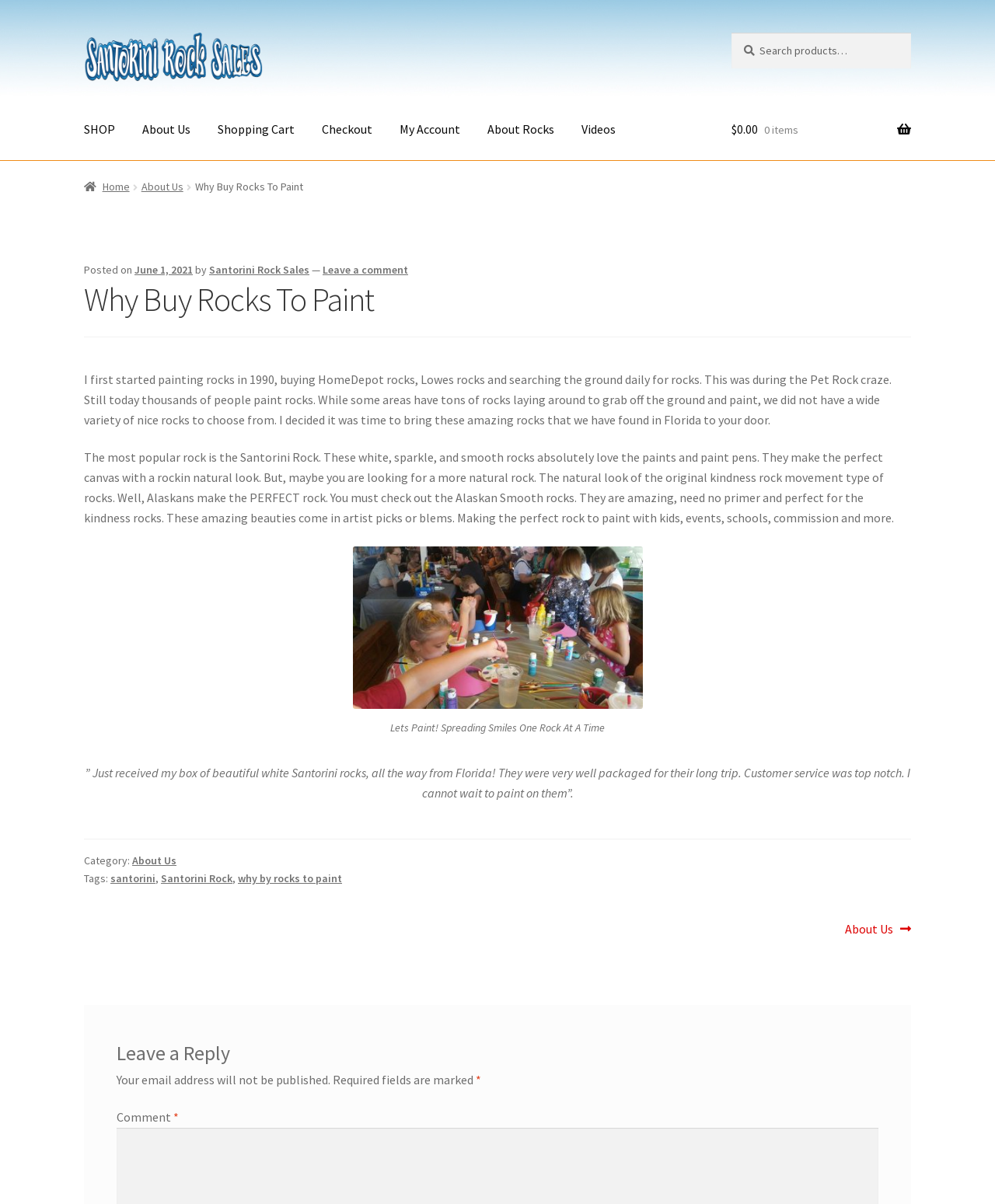What is the name of the website?
Look at the image and respond to the question as thoroughly as possible.

The name of the website can be found in the top-left corner of the webpage, where it says 'Santorini Rock Sales' in a logo format, and also in the navigation menu as a link.